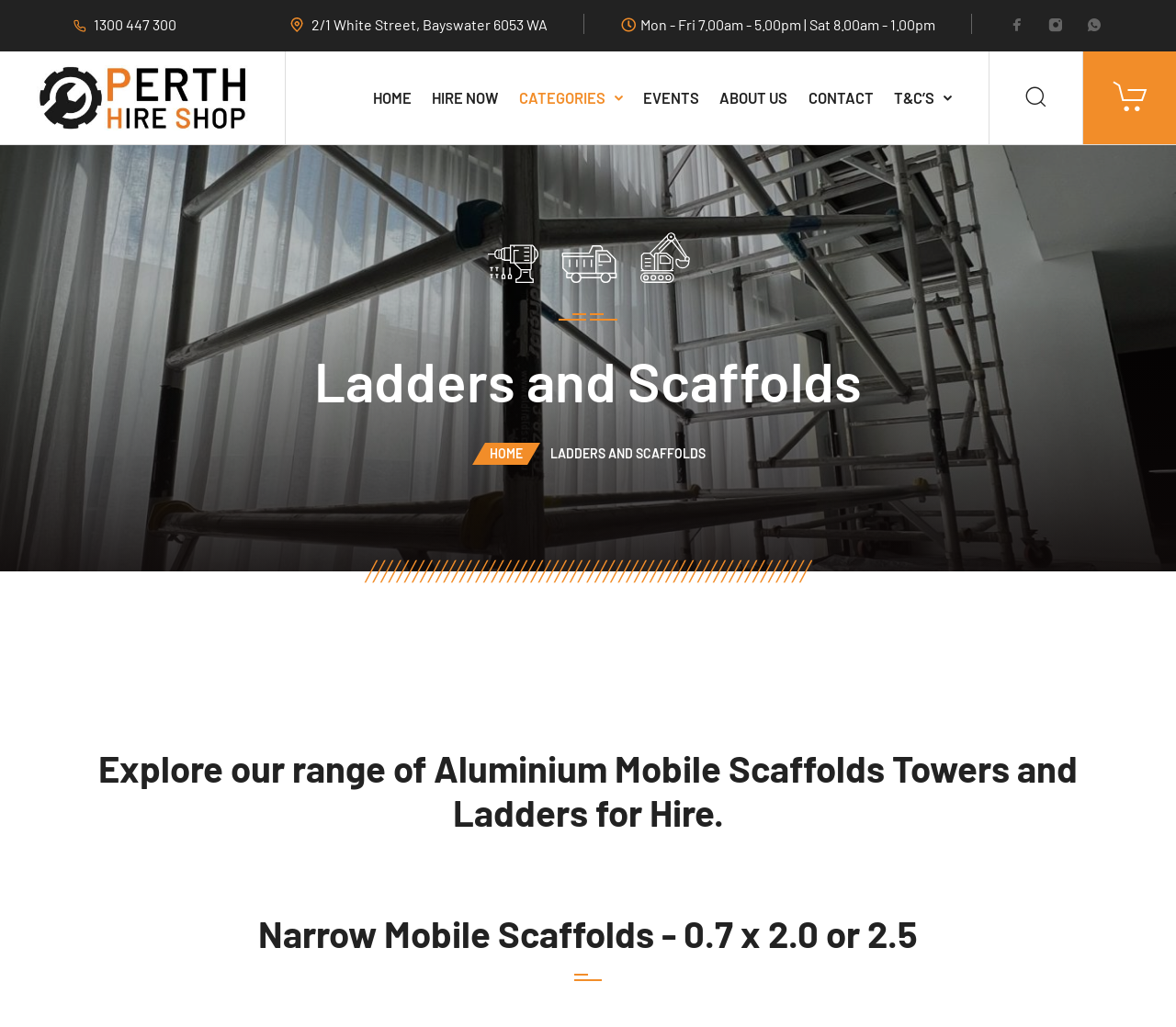Identify the bounding box coordinates of the element that should be clicked to fulfill this task: "Go to home page". The coordinates should be provided as four float numbers between 0 and 1, i.e., [left, top, right, bottom].

[0.317, 0.05, 0.35, 0.14]